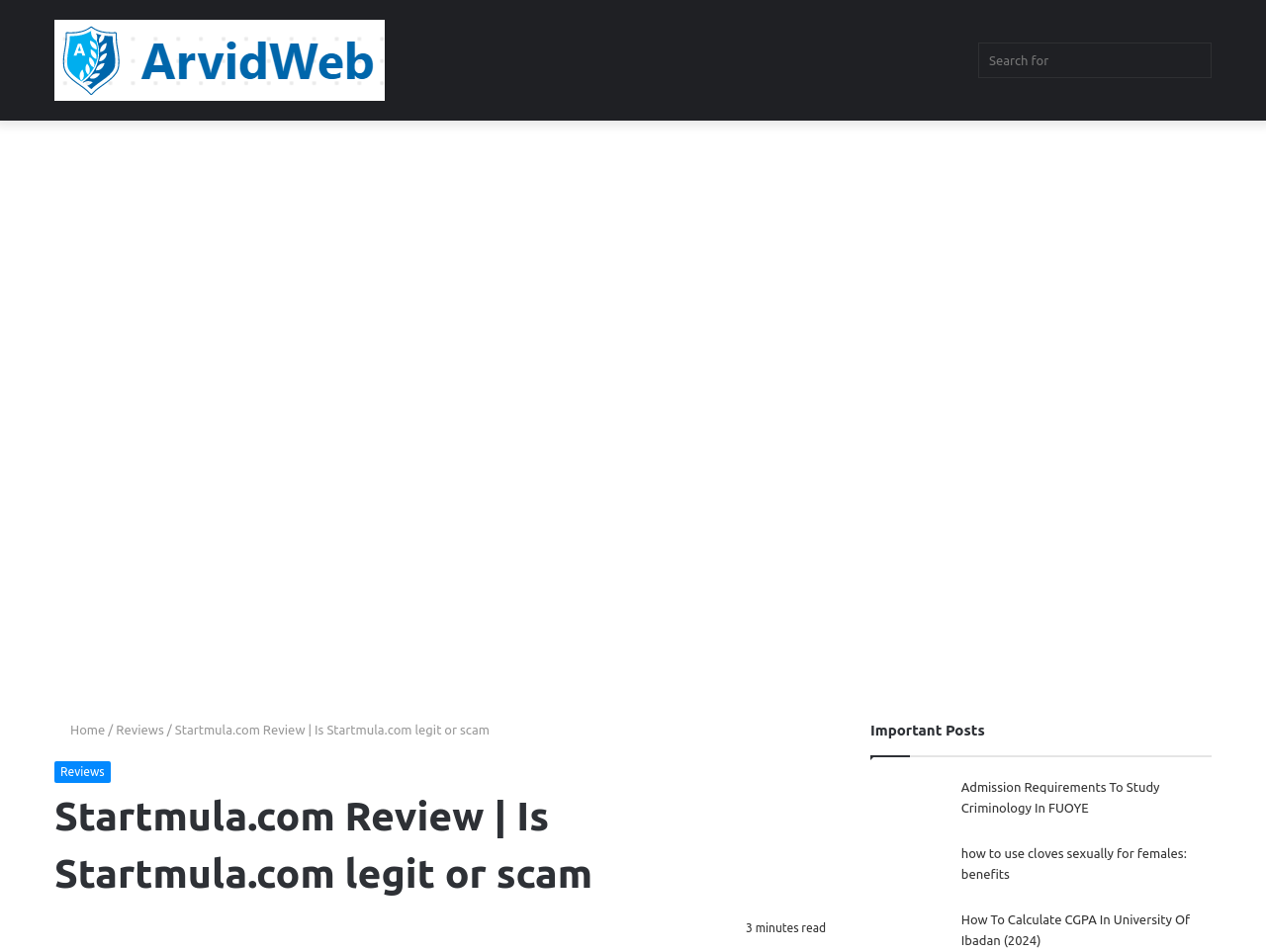What is the purpose of the textbox on the top right?
Carefully analyze the image and provide a detailed answer to the question.

The textbox on the top right is accompanied by a button with the text 'Search for', indicating that its purpose is to allow users to search for something on the website.